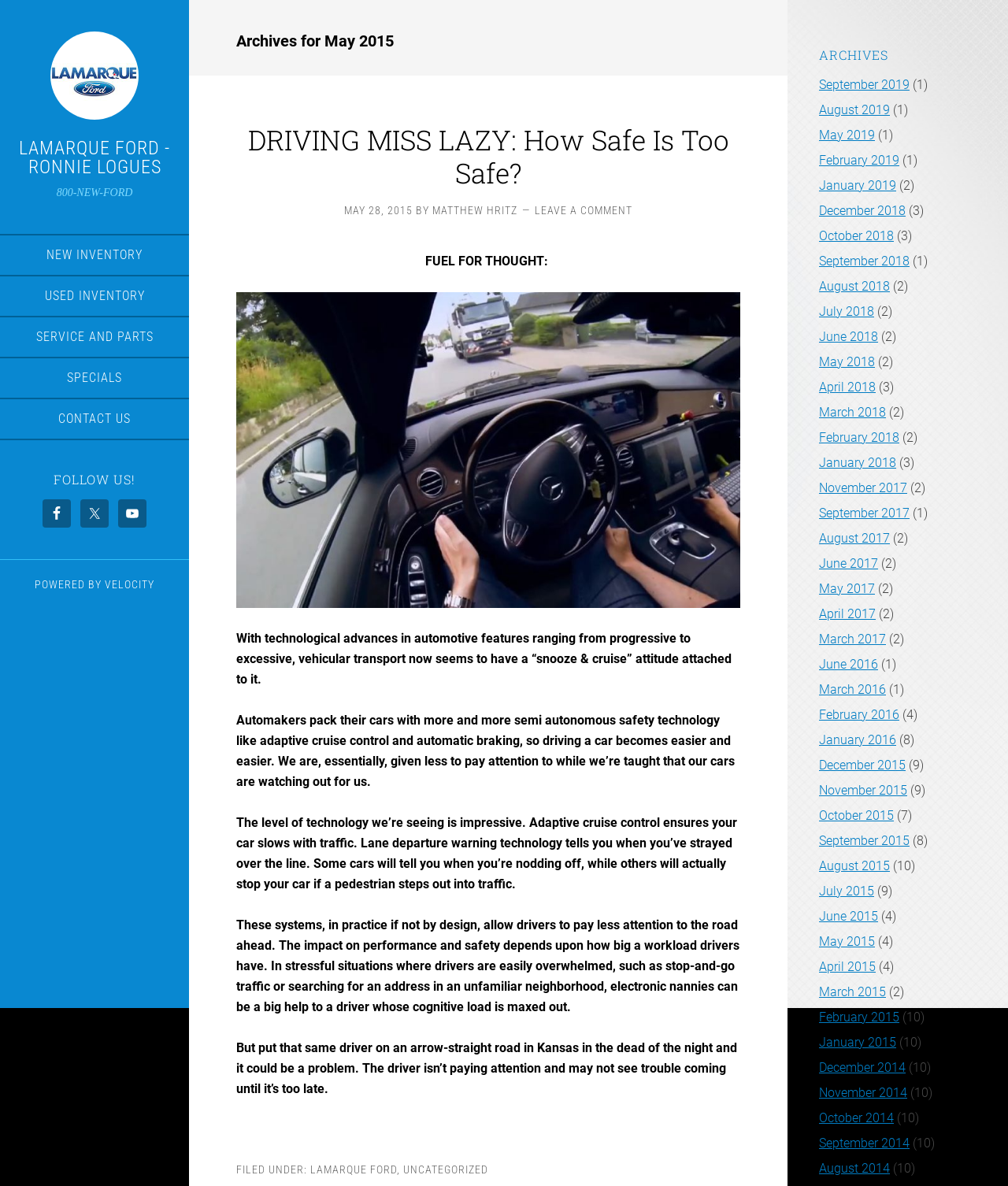Identify the bounding box coordinates of the clickable section necessary to follow the following instruction: "Contact us". The coordinates should be presented as four float numbers from 0 to 1, i.e., [left, top, right, bottom].

[0.0, 0.336, 0.188, 0.37]